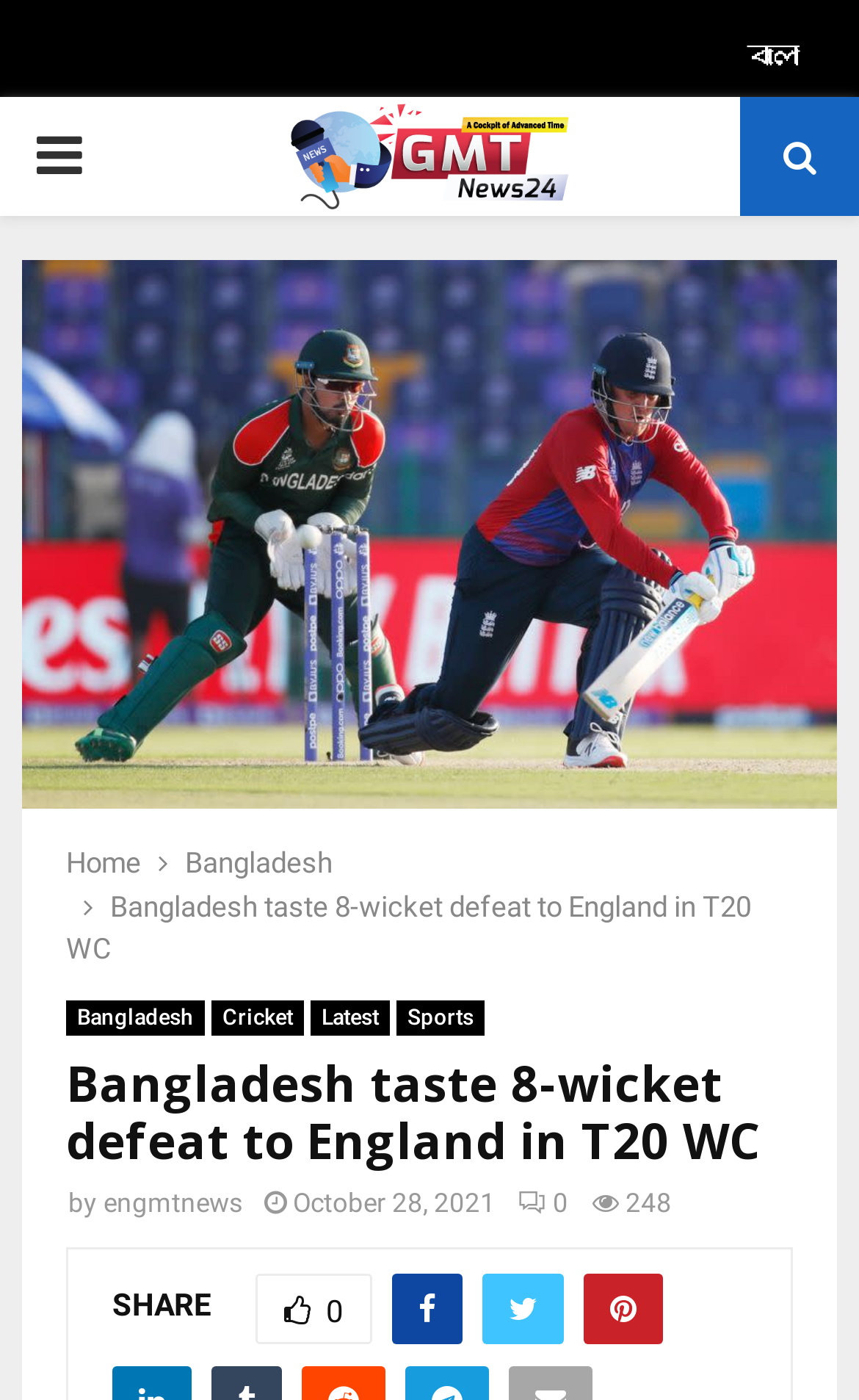Using the format (top-left x, top-left y, bottom-right x, bottom-right y), provide the bounding box coordinates for the described UI element. All values should be floating point numbers between 0 and 1: Primary Menu

[0.0, 0.069, 0.138, 0.154]